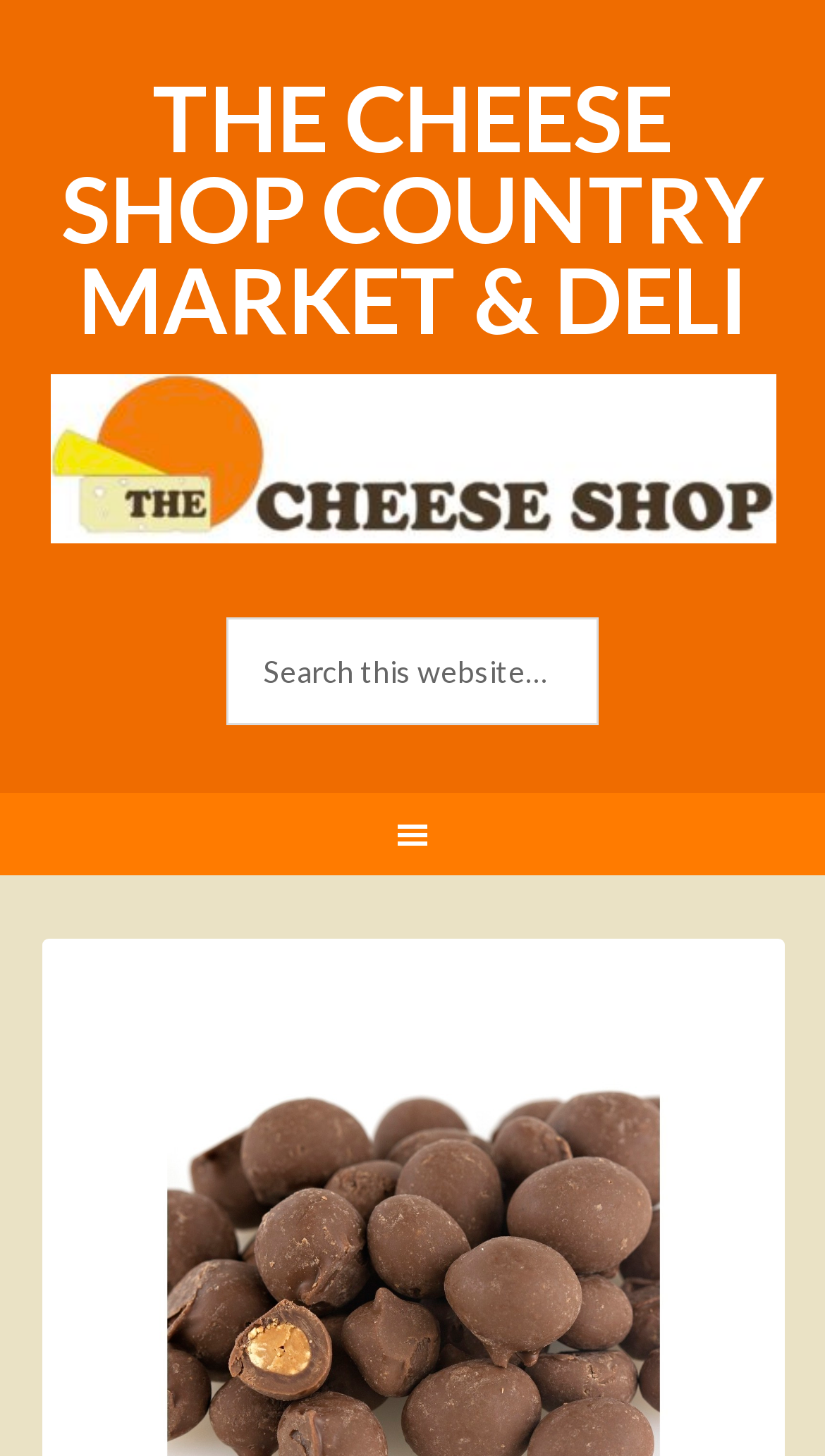Please provide a comprehensive answer to the question based on the screenshot: Is there an image on the page?

I found a figure element on the page, which is a type of element that typically contains an image. The figure element is located below the top link and above the search box, which suggests that it is a prominent element on the page.